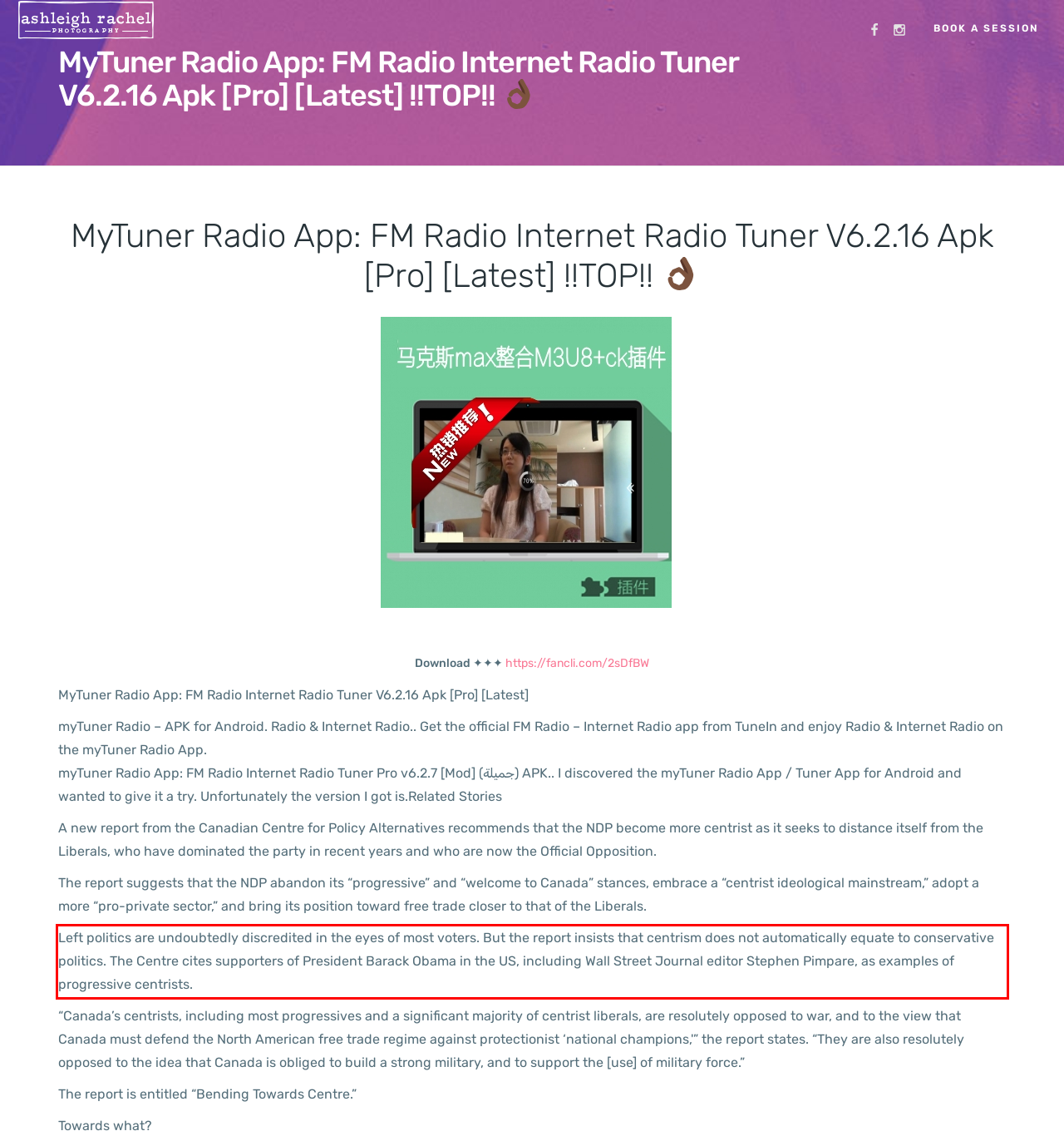Identify the text inside the red bounding box in the provided webpage screenshot and transcribe it.

Left politics are undoubtedly discredited in the eyes of most voters. But the report insists that centrism does not automatically equate to conservative politics. The Centre cites supporters of President Barack Obama in the US, including Wall Street Journal editor Stephen Pimpare, as examples of progressive centrists.